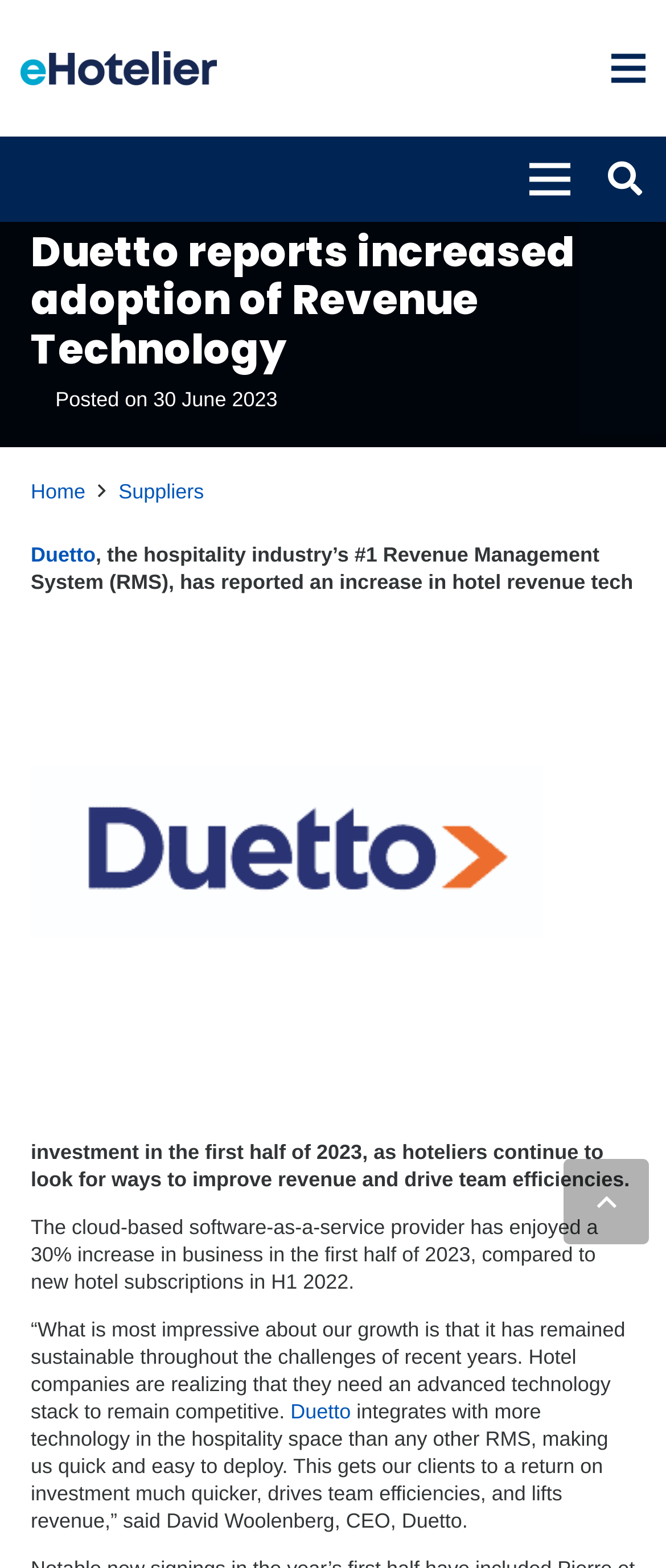Locate the primary heading on the webpage and return its text.

Duetto reports increased adoption of Revenue Technology